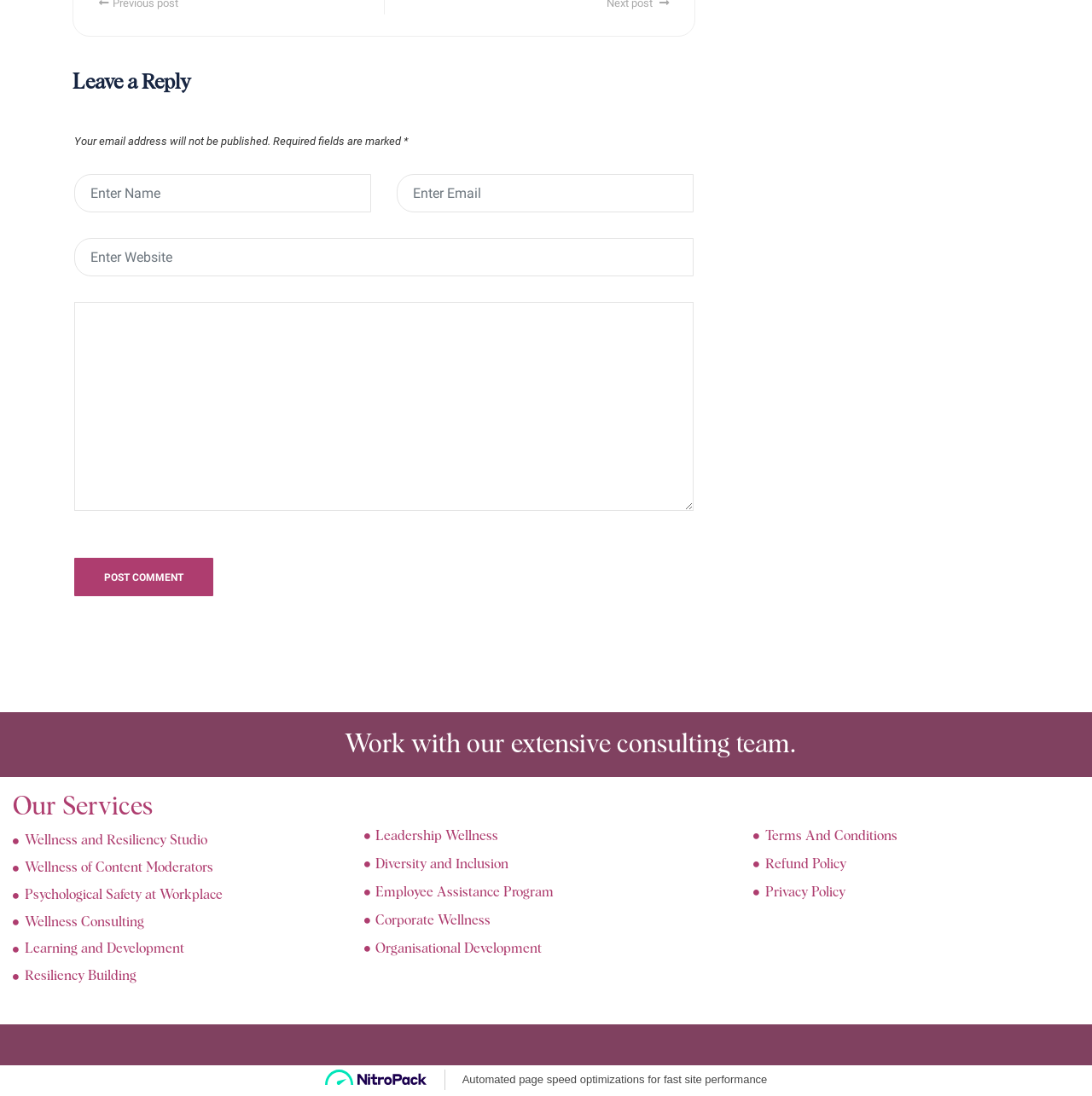Identify the bounding box coordinates of the region I need to click to complete this instruction: "Click the Post Comment button".

[0.068, 0.509, 0.195, 0.544]